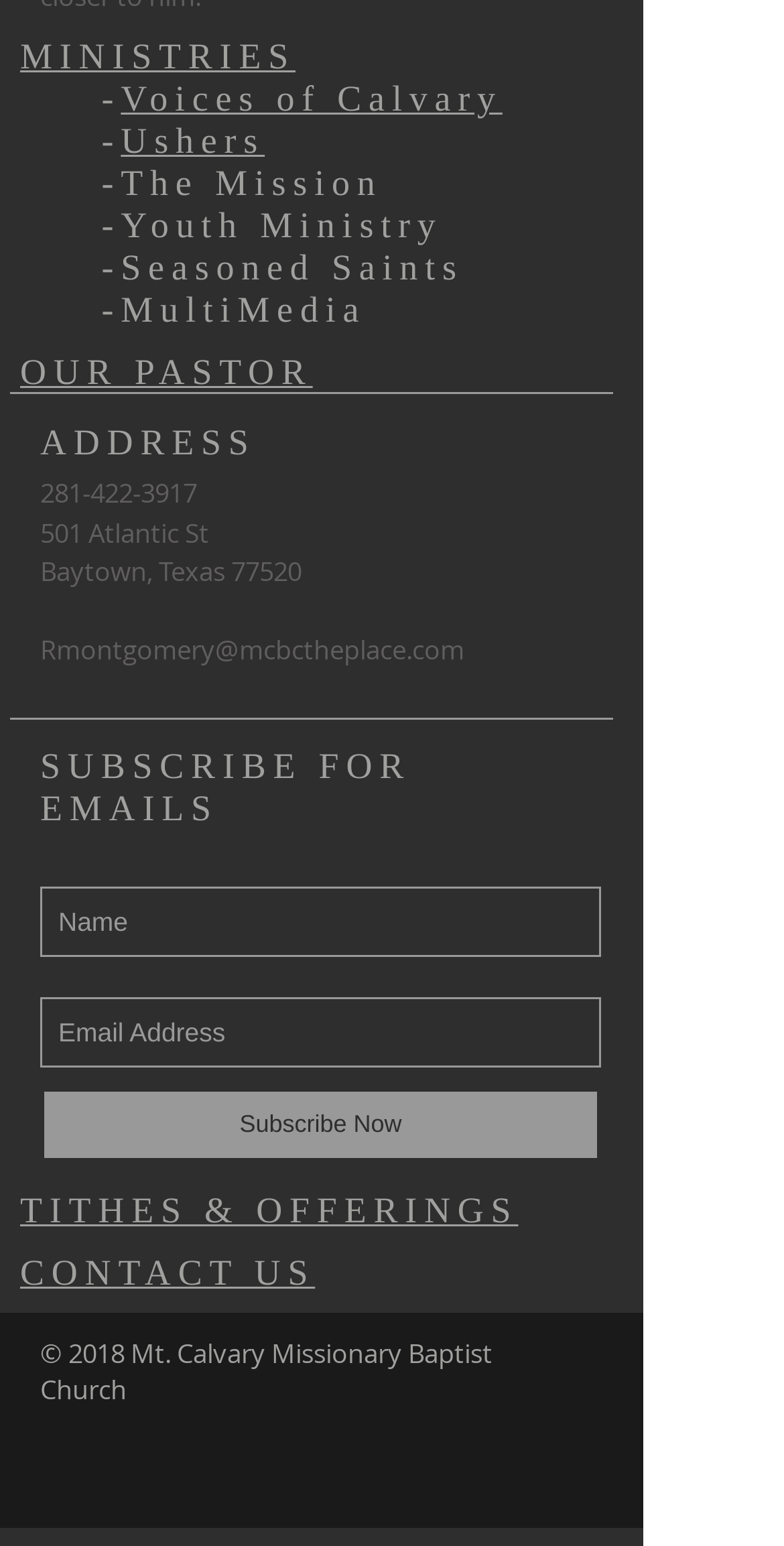What is the copyright year?
Please answer the question as detailed as possible based on the image.

I found the copyright year by looking at the static text element at the bottom of the page. Specifically, I found the element with ID 369, which contains the text '© 2018 Mt. Calvary Missionary Baptist Church'. This element indicates that the website's content is copyrighted in the year 2018.